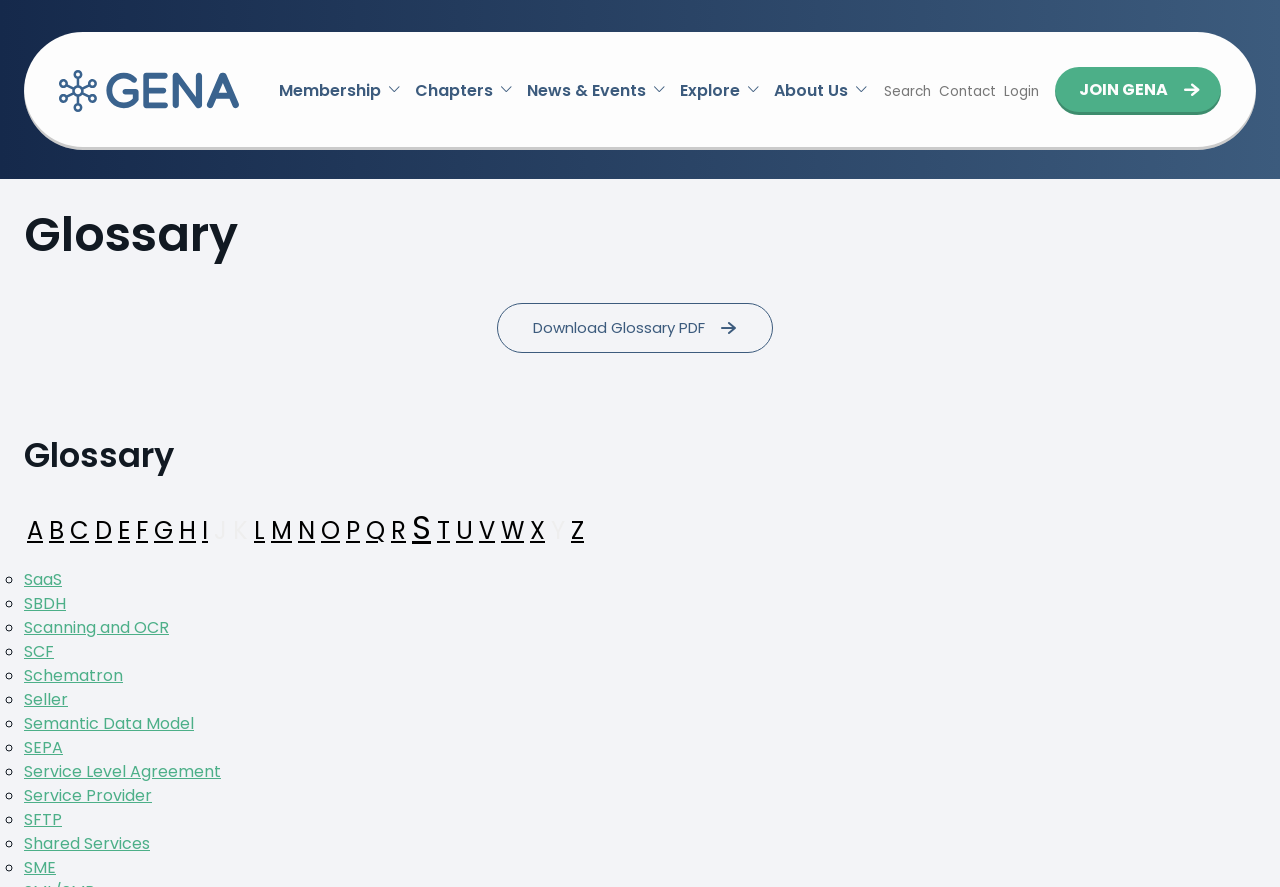What is the purpose of the search bar?
Can you give a detailed and elaborate answer to the question?

The search bar is located at the top right of the webpage, and it allows users to search for specific terms within the glossary. Users can type in a keyword and click the search button to find relevant results.